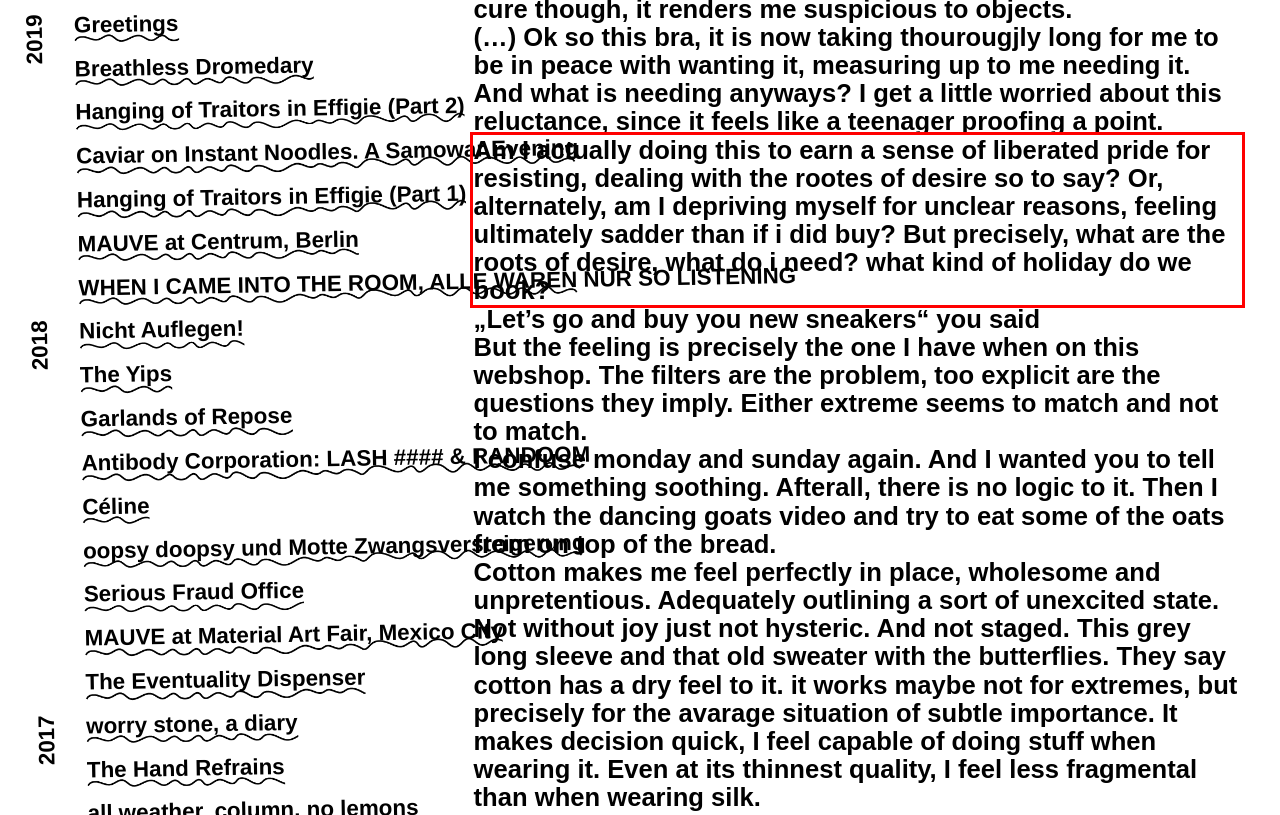Please use OCR to extract the text content from the red bounding box in the provided webpage screenshot.

Am I actually doing this to earn a sense of liberated pride for resisting, dealing with the rootes of desire so to say? Or, alternately, am I depriving myself for unclear reasons, feeling ultimately sadder than if i did buy? But precisely, what are the roots of desire, what do i need? what kind of holiday do we book?